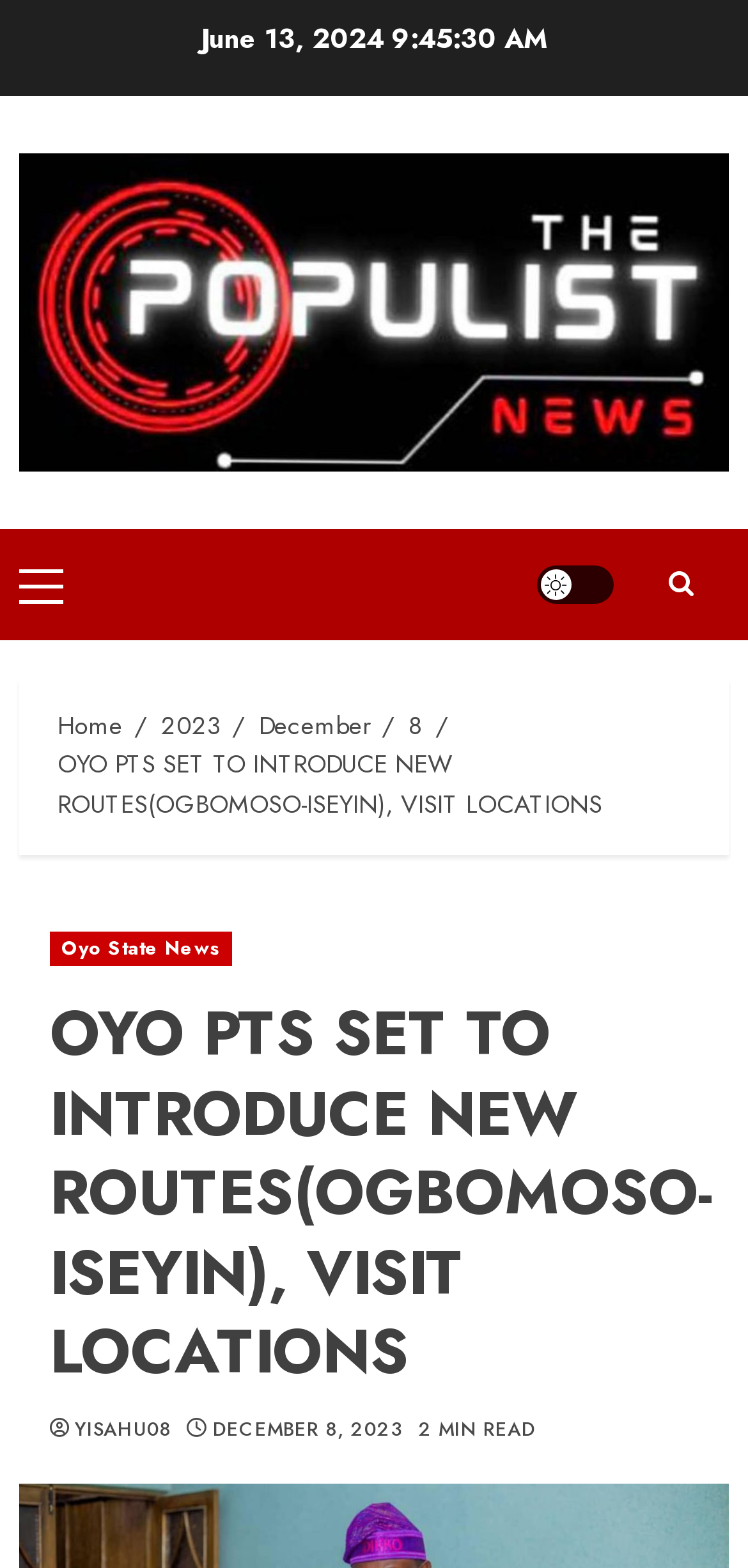Show the bounding box coordinates of the element that should be clicked to complete the task: "Click on the primary menu".

[0.026, 0.337, 0.103, 0.408]